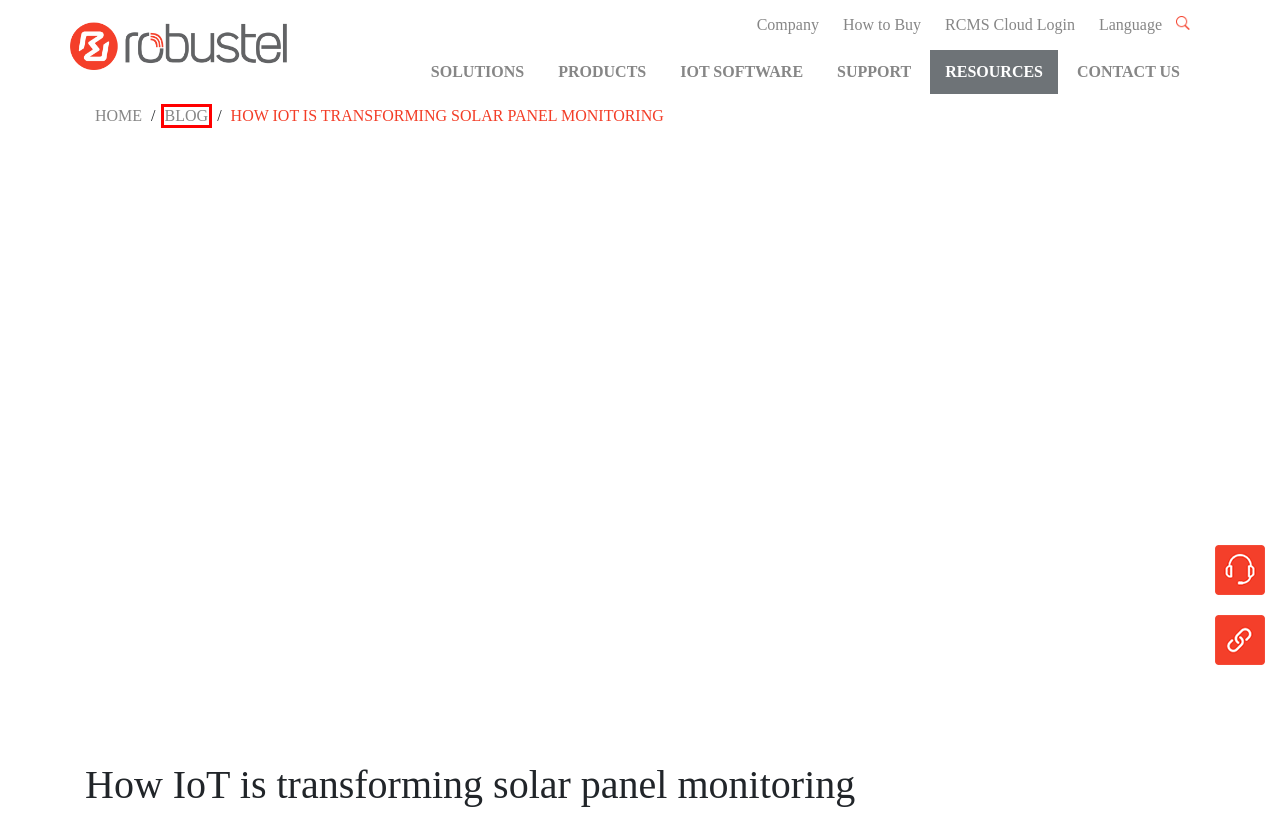You are presented with a screenshot of a webpage containing a red bounding box around a particular UI element. Select the best webpage description that matches the new webpage after clicking the element within the bounding box. Here are the candidates:
A. Robustel Cloud Manager Service
B. IoT Customer Technical Support | Robustel
C. Blog IoT | Robustel
D. Industrial Router | Gateway | Modem | Robustel
E. Contact Us - Send a Query | Robustel
F. How to Buy Robustel's IoT Solutions and Industrial Routers | Robustel
G. Iot Solutions for Industries | Industrial IoT Solution | Robustel
H. 4G/LTE/5G/Cellular Routers, Gateways and Modems for Industrial IoT - Robustel

C